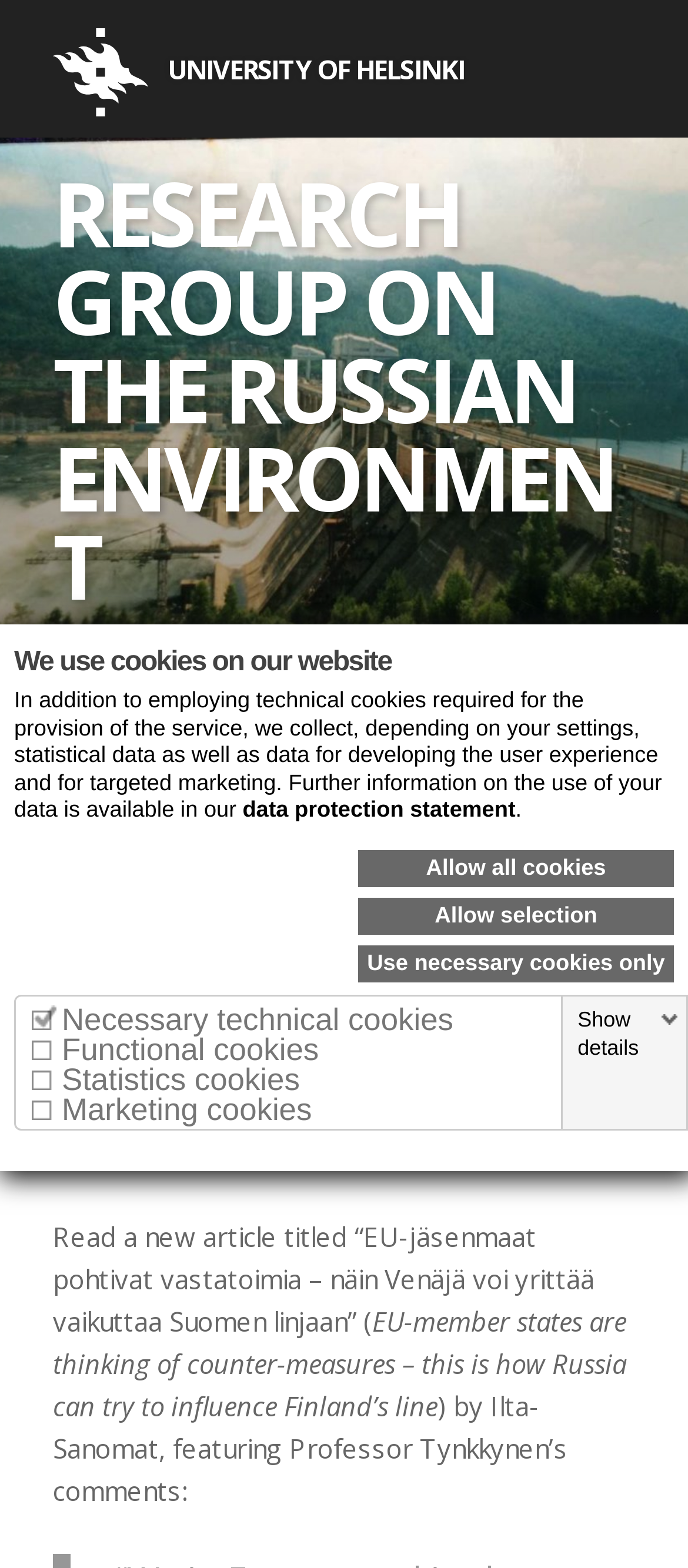Identify the bounding box coordinates for the region of the element that should be clicked to carry out the instruction: "Go to the RESEARCH GROUP ON THE RUSSIAN ENVIRONMENT page". The bounding box coordinates should be four float numbers between 0 and 1, i.e., [left, top, right, bottom].

[0.077, 0.098, 0.895, 0.399]